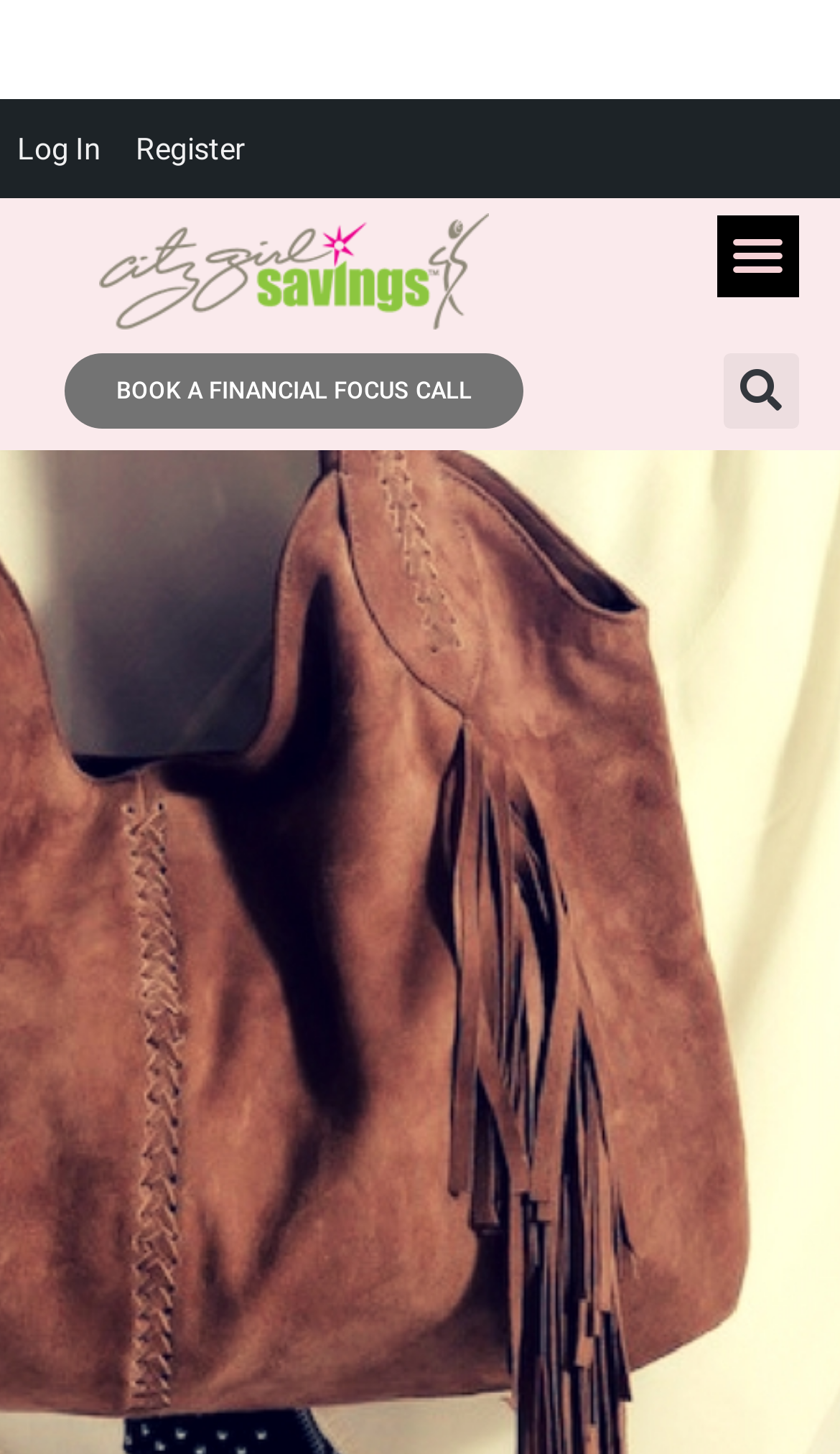Explain the webpage in detail.

The webpage is about protecting suede and leather accessories, with a focus on affordable methods. At the top left, there are two menu items, "Log In" and "Register", positioned side by side. Below these menu items, there is a link that spans most of the width of the page. To the right of this link, there is a "Menu Toggle" button. 

Further down, there is a prominent link "BOOK A FINANCIAL FOCUS CALL" that takes up a significant portion of the page width. Next to this link, there is a search bar that occupies a smaller width, with a "Search" button to its right.